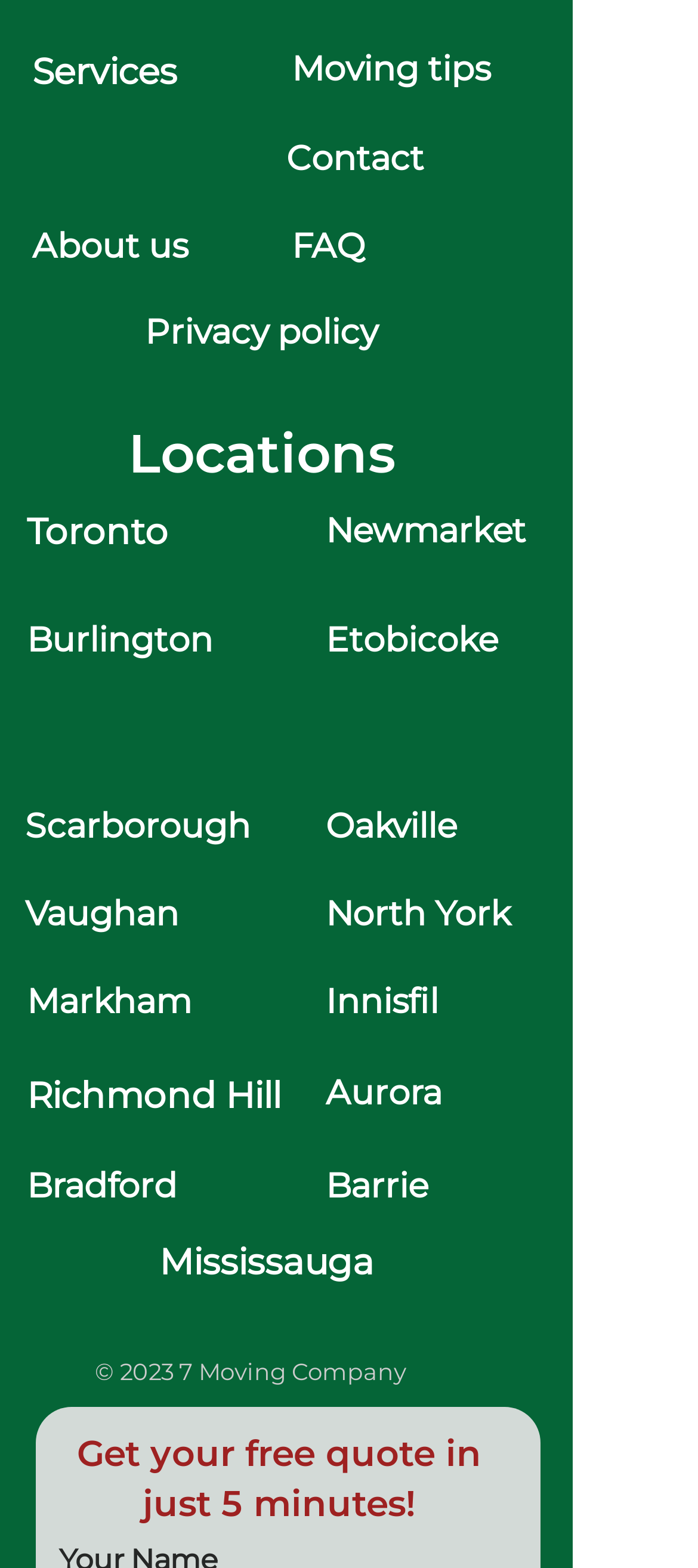What is the last link in the 'Locations' section?
Based on the screenshot, provide a one-word or short-phrase response.

Mississauga